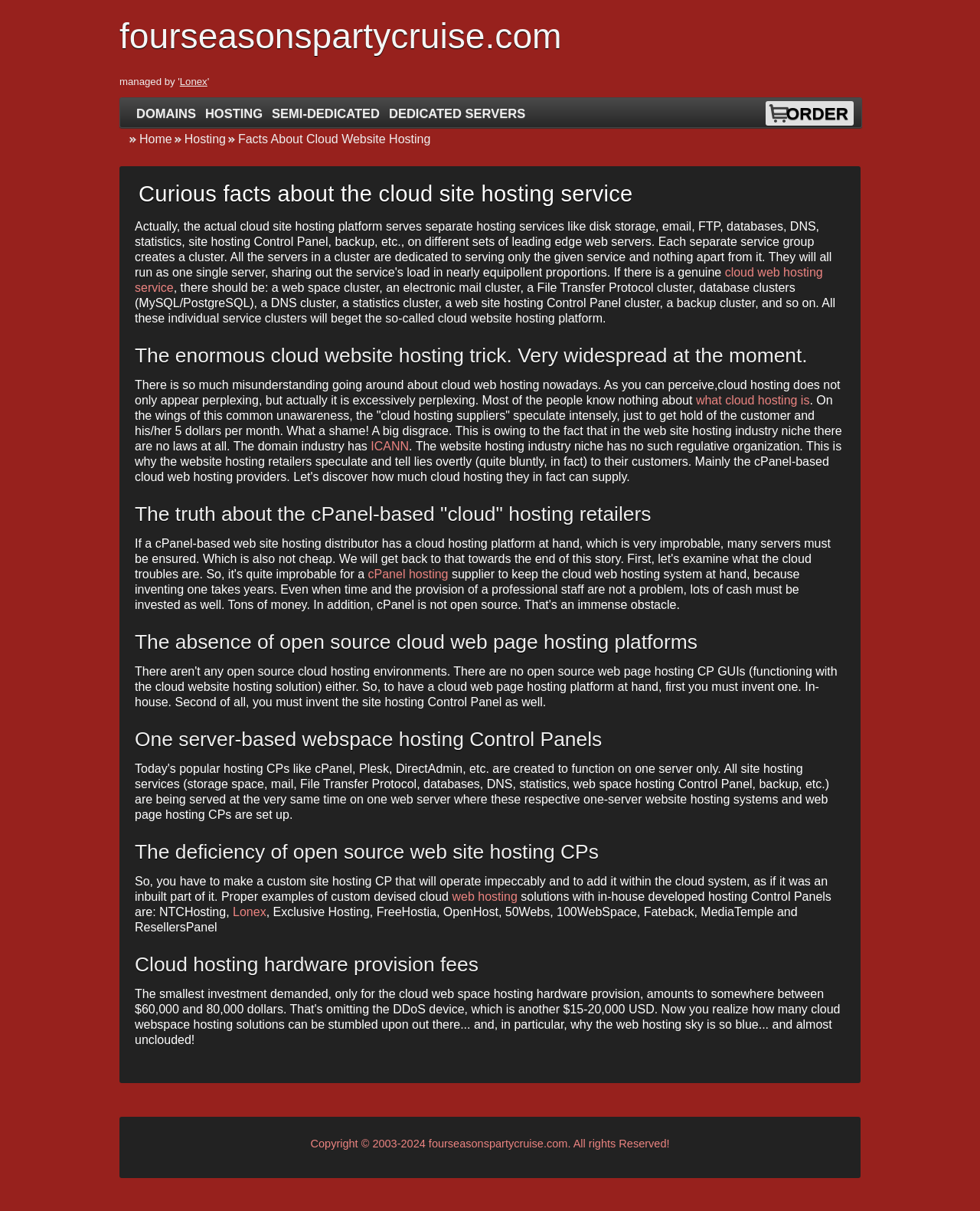Determine the bounding box coordinates (top-left x, top-left y, bottom-right x, bottom-right y) of the UI element described in the following text: ICANN

[0.378, 0.363, 0.417, 0.374]